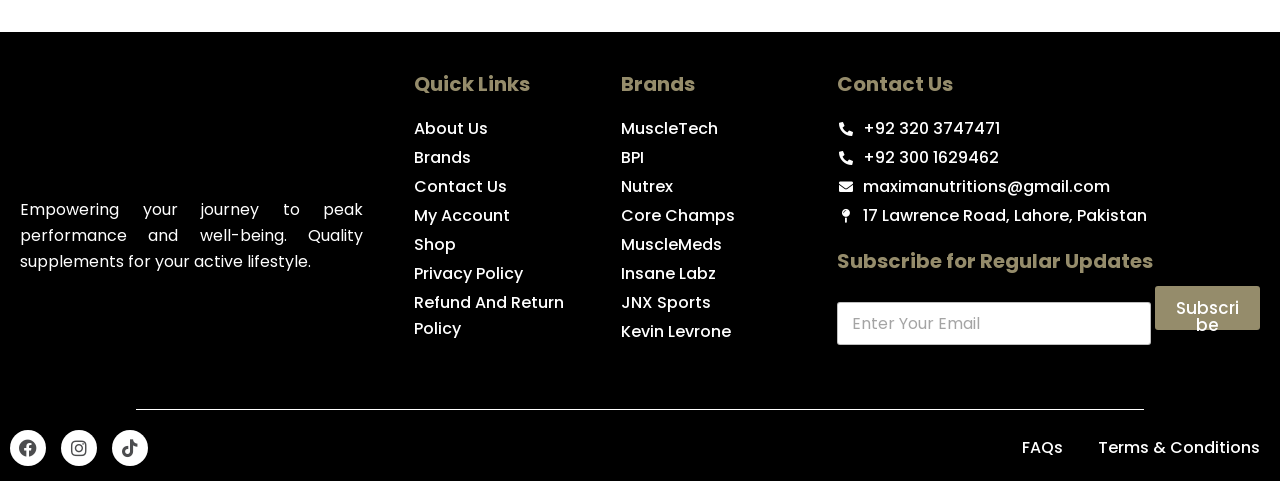How can one contact the website's customer support?
Provide a concise answer using a single word or phrase based on the image.

Phone numbers and email